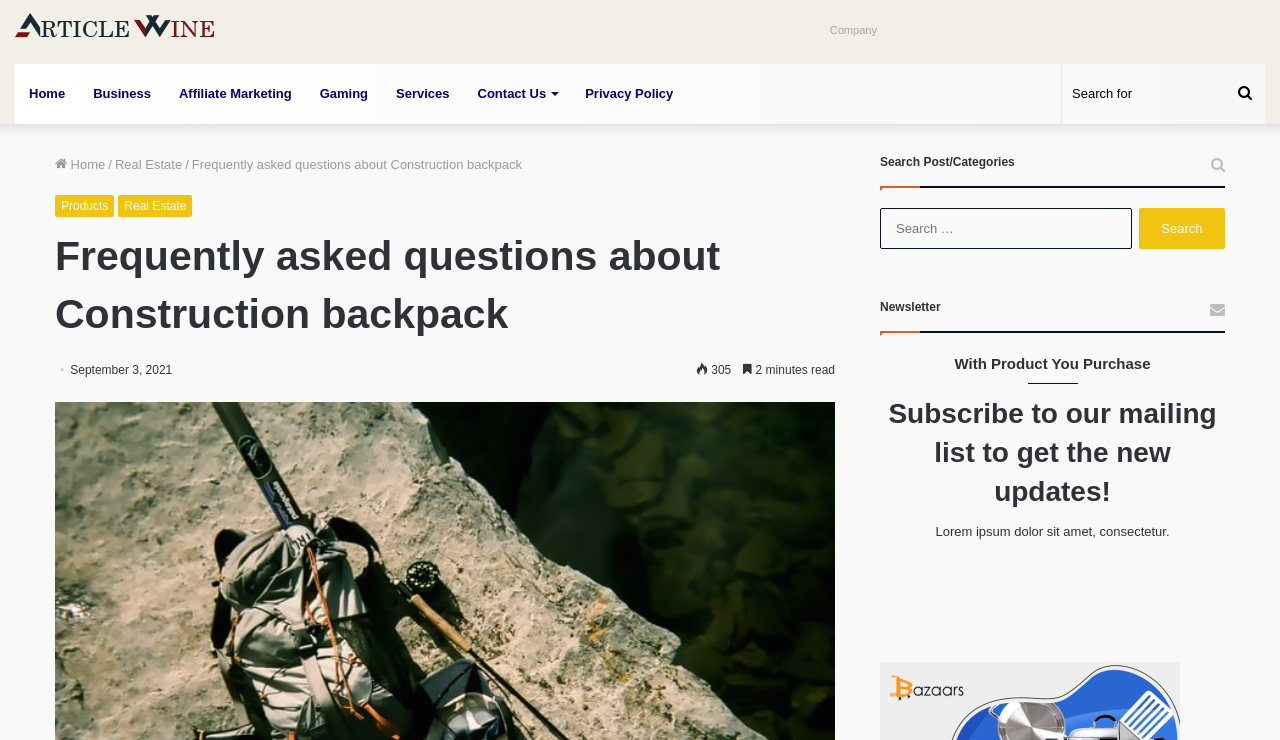Based on the visual content of the image, answer the question thoroughly: What is the purpose of the search bar?

The search bar is located at the top right of the webpage, with a static text element 'Search Post/Categories' above it, indicating its purpose. The search bar has a bounding box coordinate of [0.688, 0.281, 0.957, 0.336].